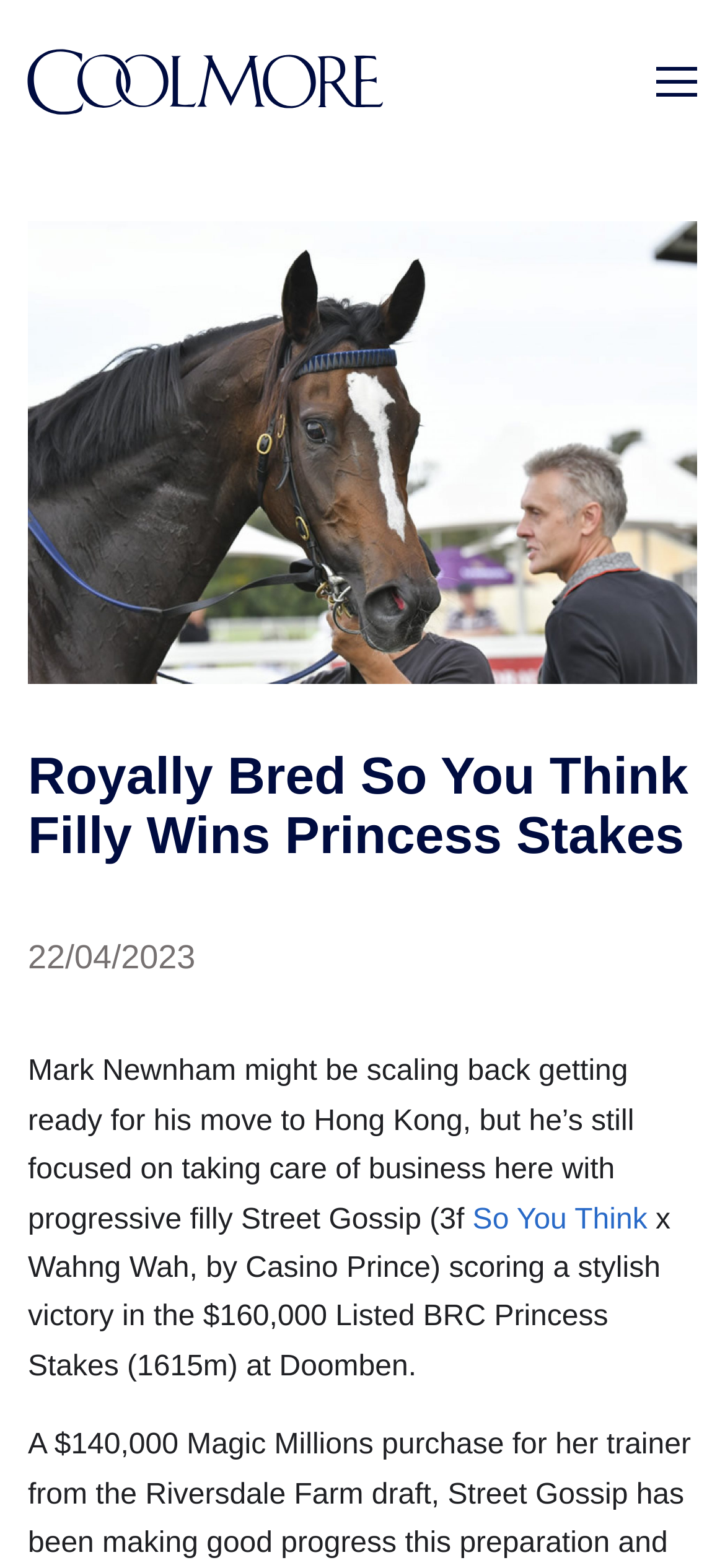Can you give a detailed response to the following question using the information from the image? What is the name of the filly?

The answer can be found in the image description 'Street Gossip (So You Think) wins the Listed Princess Stakes at Doomben' and also in the text 'progressive filly Street Gossip (3f'.